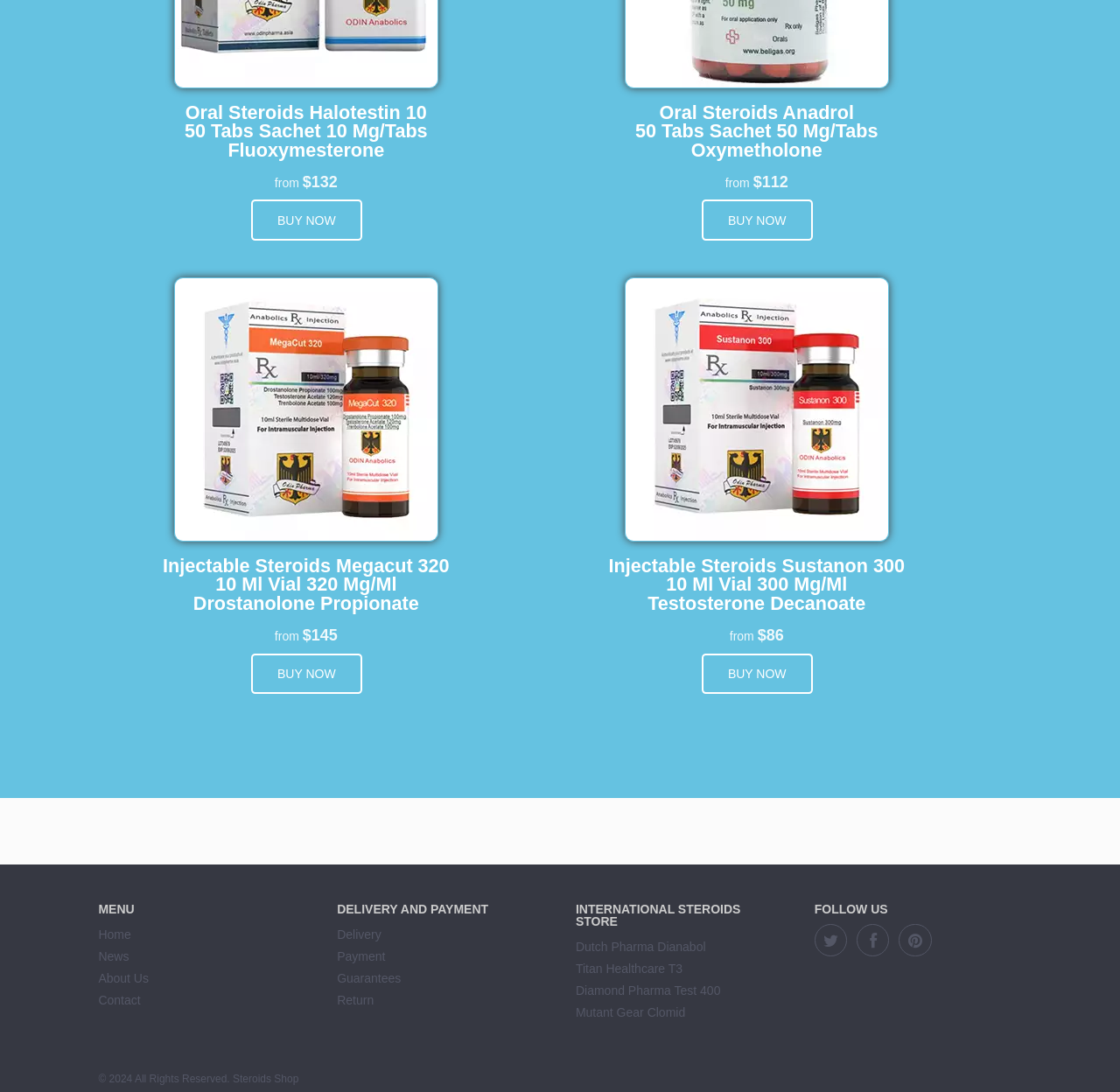Predict the bounding box for the UI component with the following description: "Diamond Pharma Test 400".

[0.514, 0.901, 0.643, 0.914]